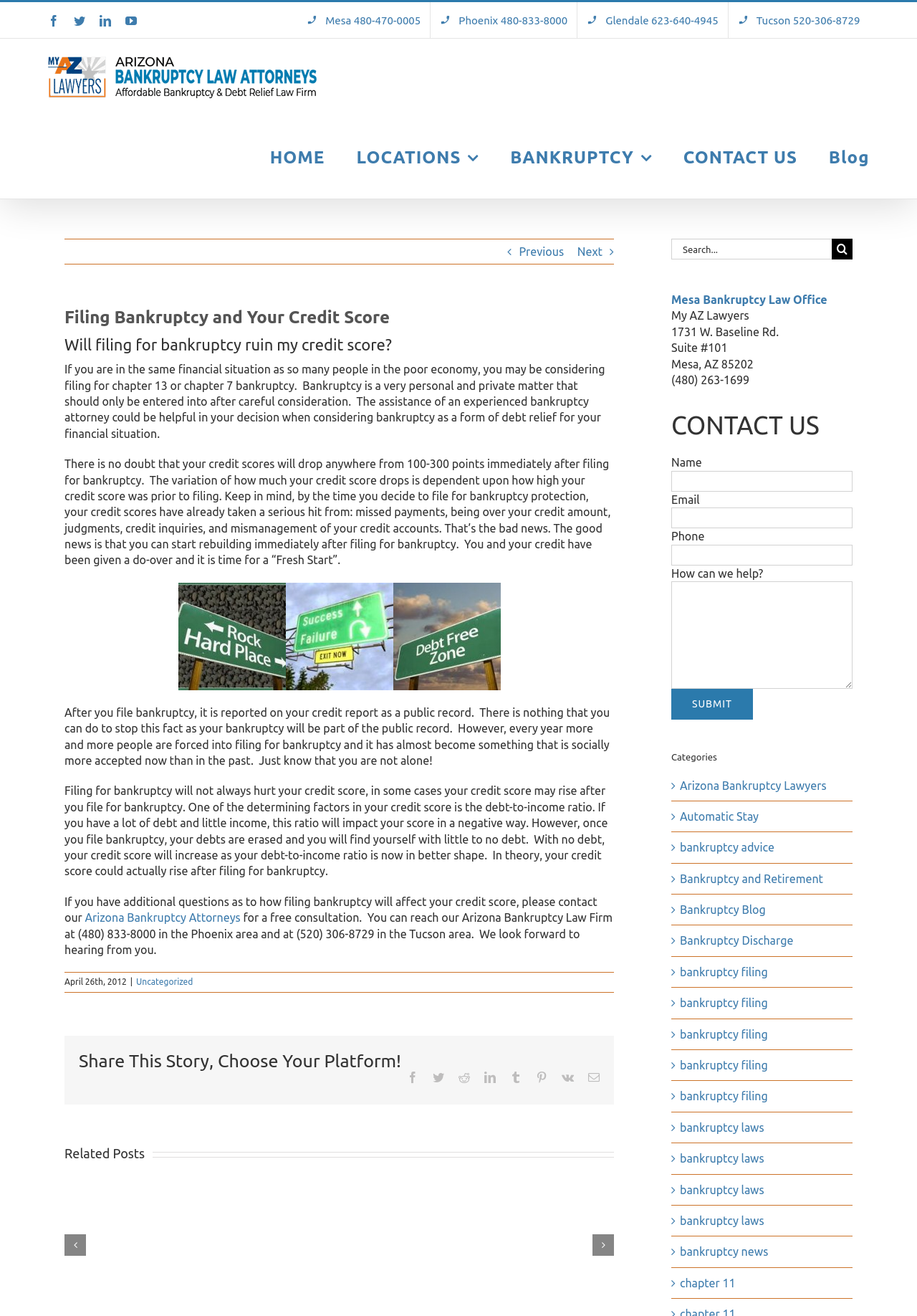Can you find the bounding box coordinates for the UI element given this description: "Bankruptcy Blog"? Provide the coordinates as four float numbers between 0 and 1: [left, top, right, bottom].

[0.741, 0.685, 0.922, 0.697]